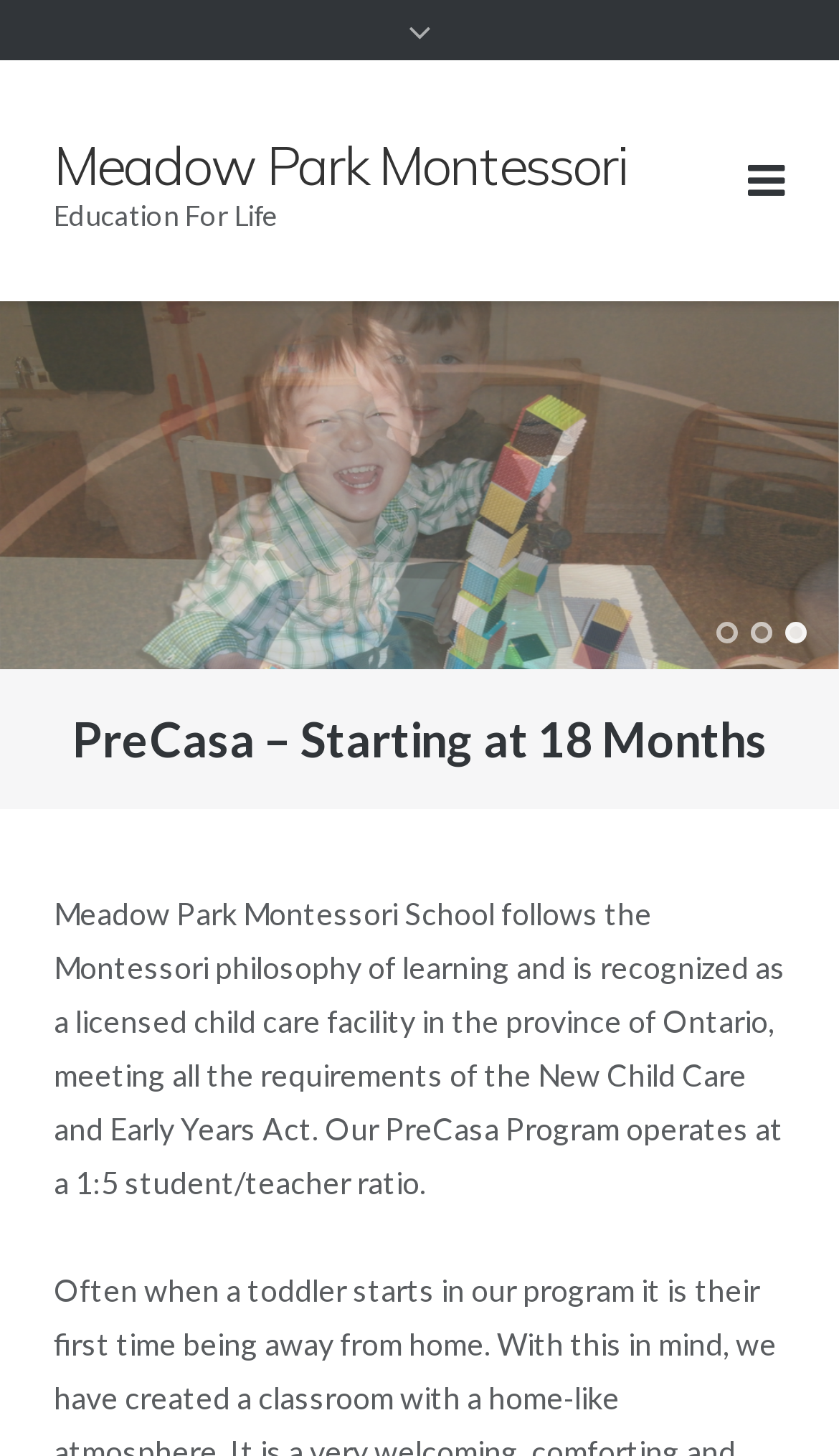What is the student-teacher ratio in the PreCasa program?
We need a detailed and exhaustive answer to the question. Please elaborate.

I found the answer by reading the static text element that describes the PreCasa program, which mentions that it operates at a 1:5 student/teacher ratio.